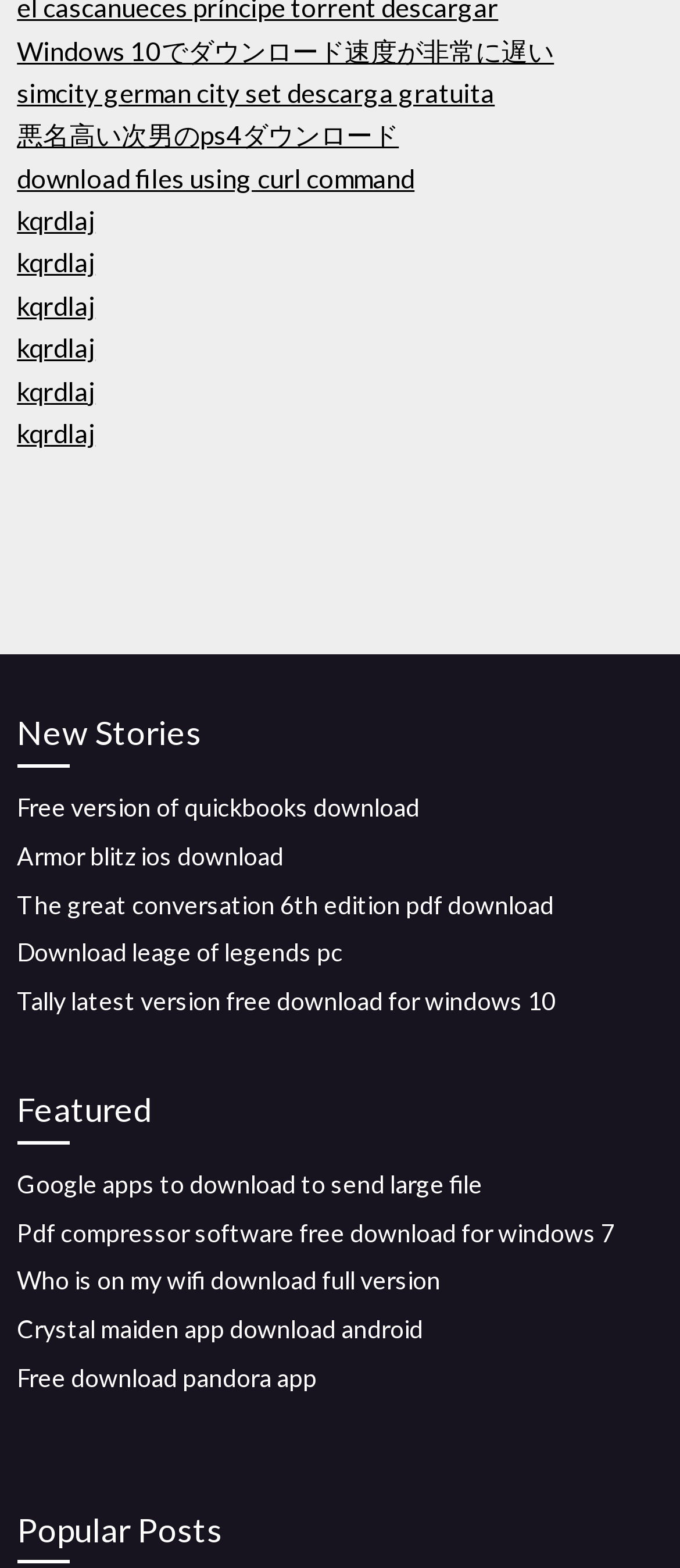Answer the following inquiry with a single word or phrase:
How many sections are there on the webpage?

3